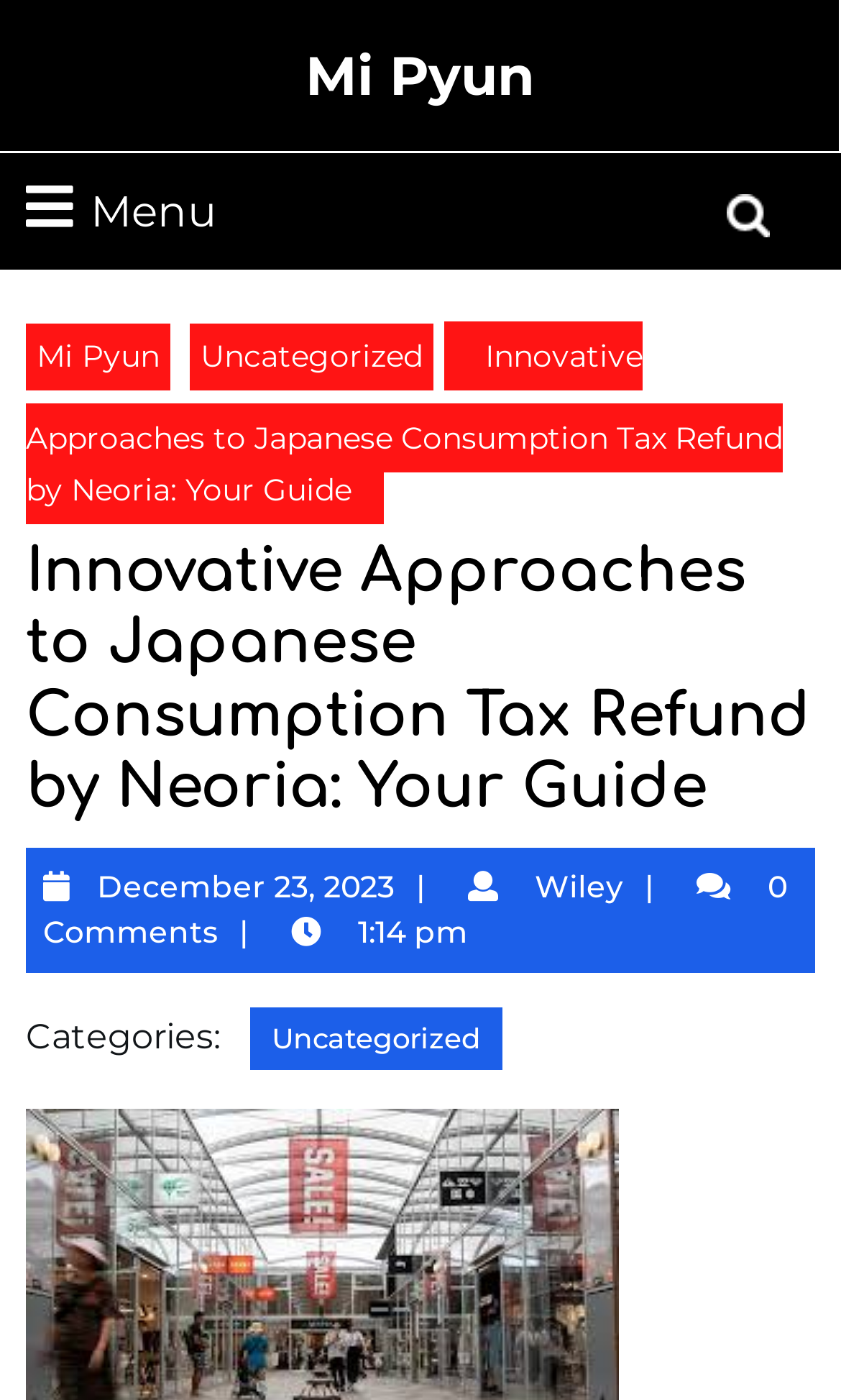What is the time mentioned in the article?
Answer the question with a single word or phrase derived from the image.

1:14 pm